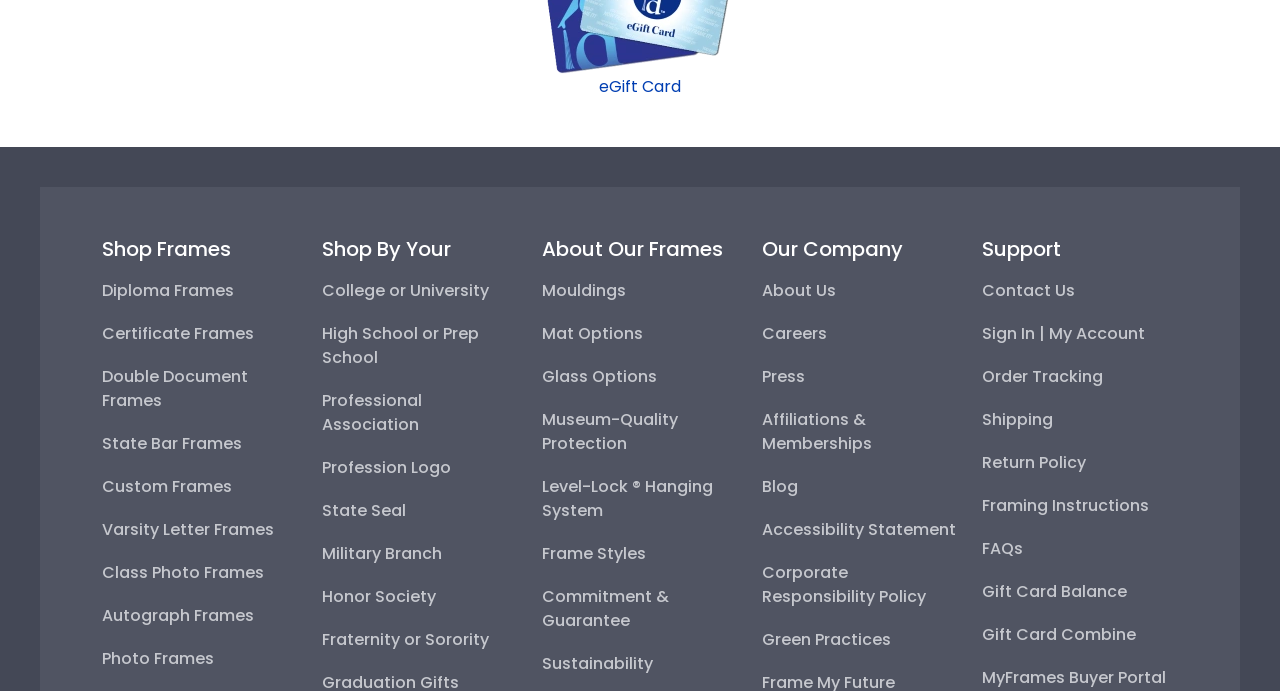Please answer the following question using a single word or phrase: 
What is the bounding box coordinate of the 'Shop for digital gift cards' link?

[0.468, 0.109, 0.532, 0.142]